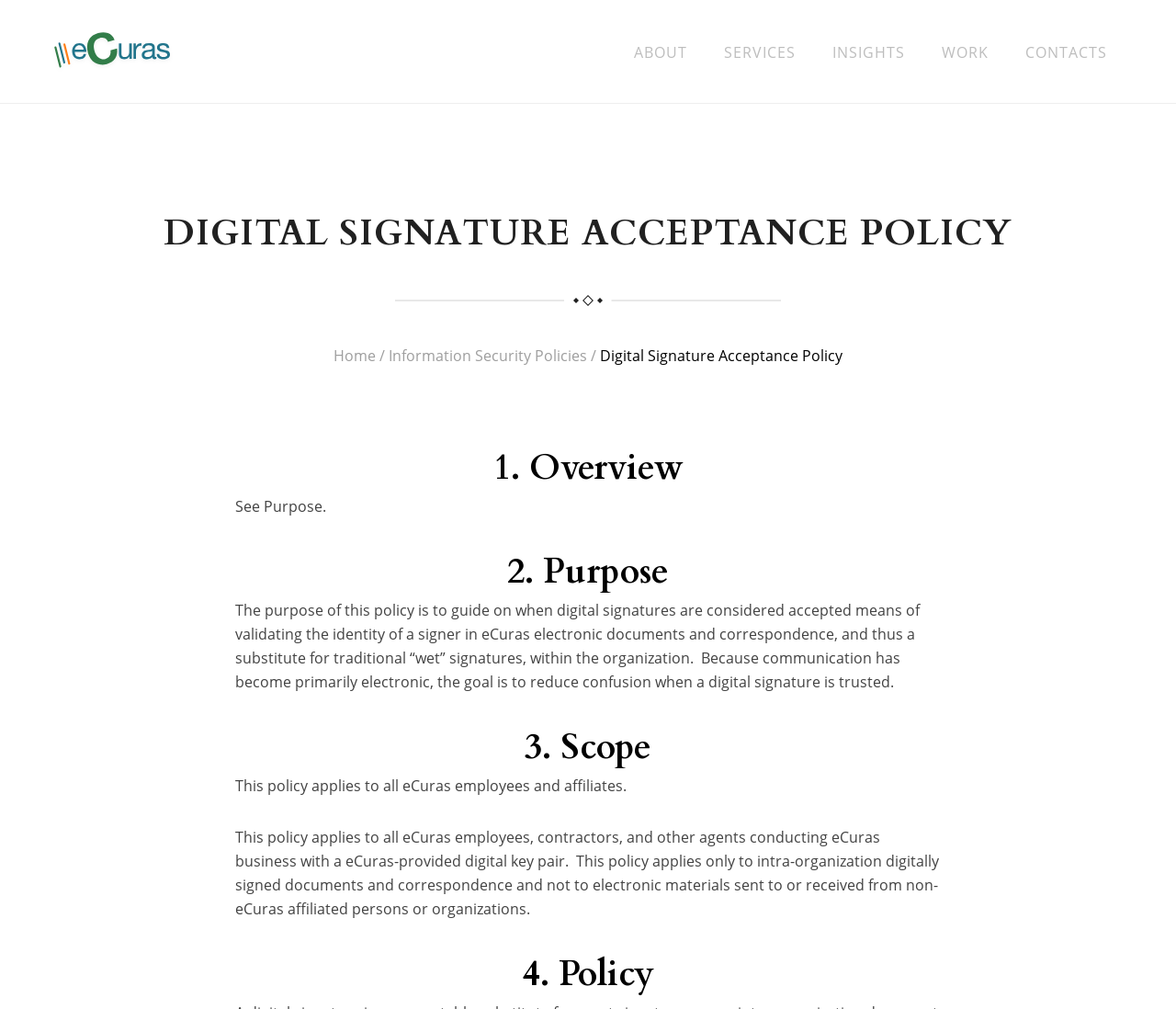What is the purpose of this policy?
Answer with a single word or phrase by referring to the visual content.

Guide on digital signatures